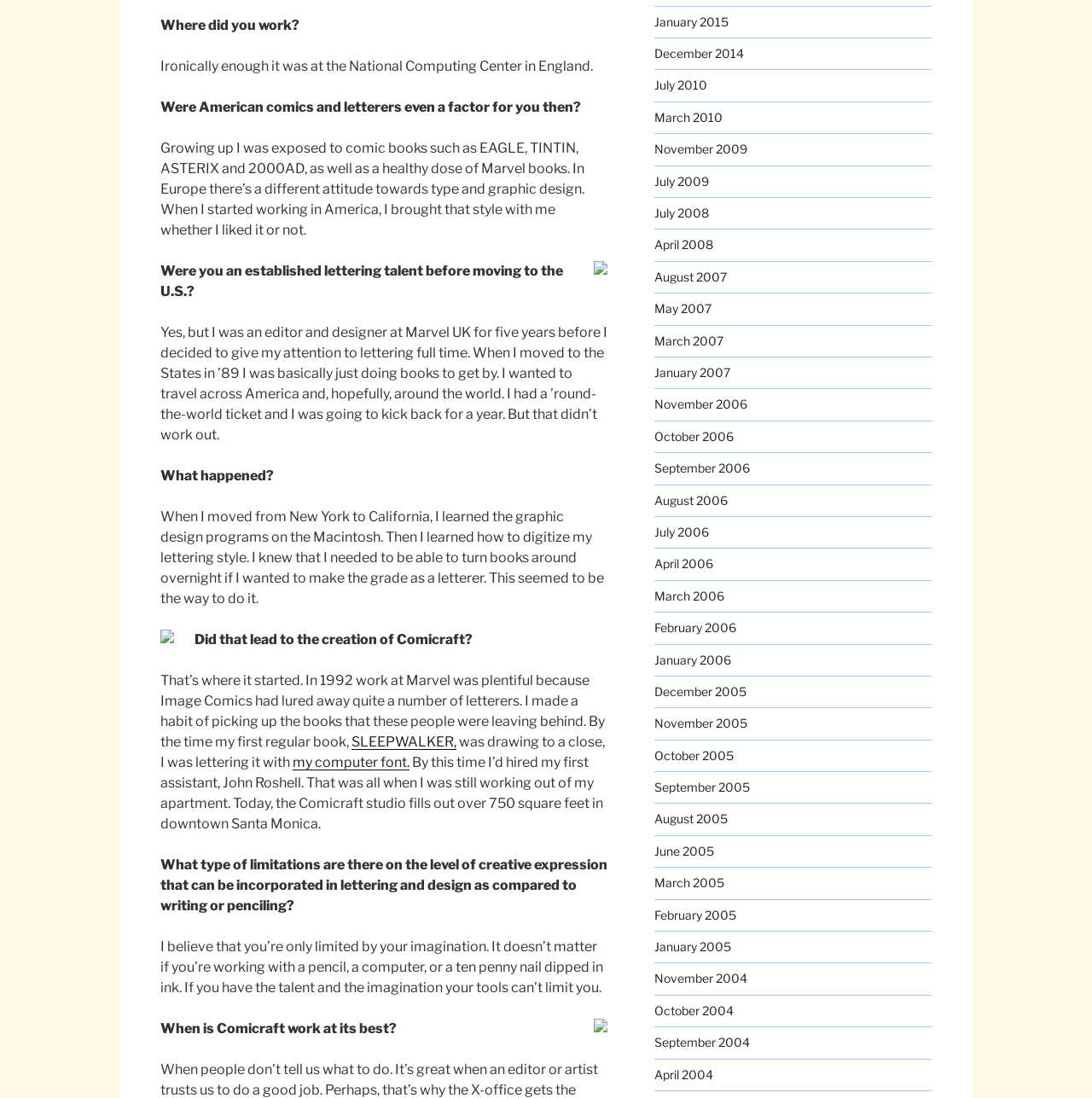Please specify the bounding box coordinates in the format (top-left x, top-left y, bottom-right x, bottom-right y), with all values as floating point numbers between 0 and 1. Identify the bounding box of the UI element described by: SLEEPWALKER,

[0.322, 0.668, 0.418, 0.683]